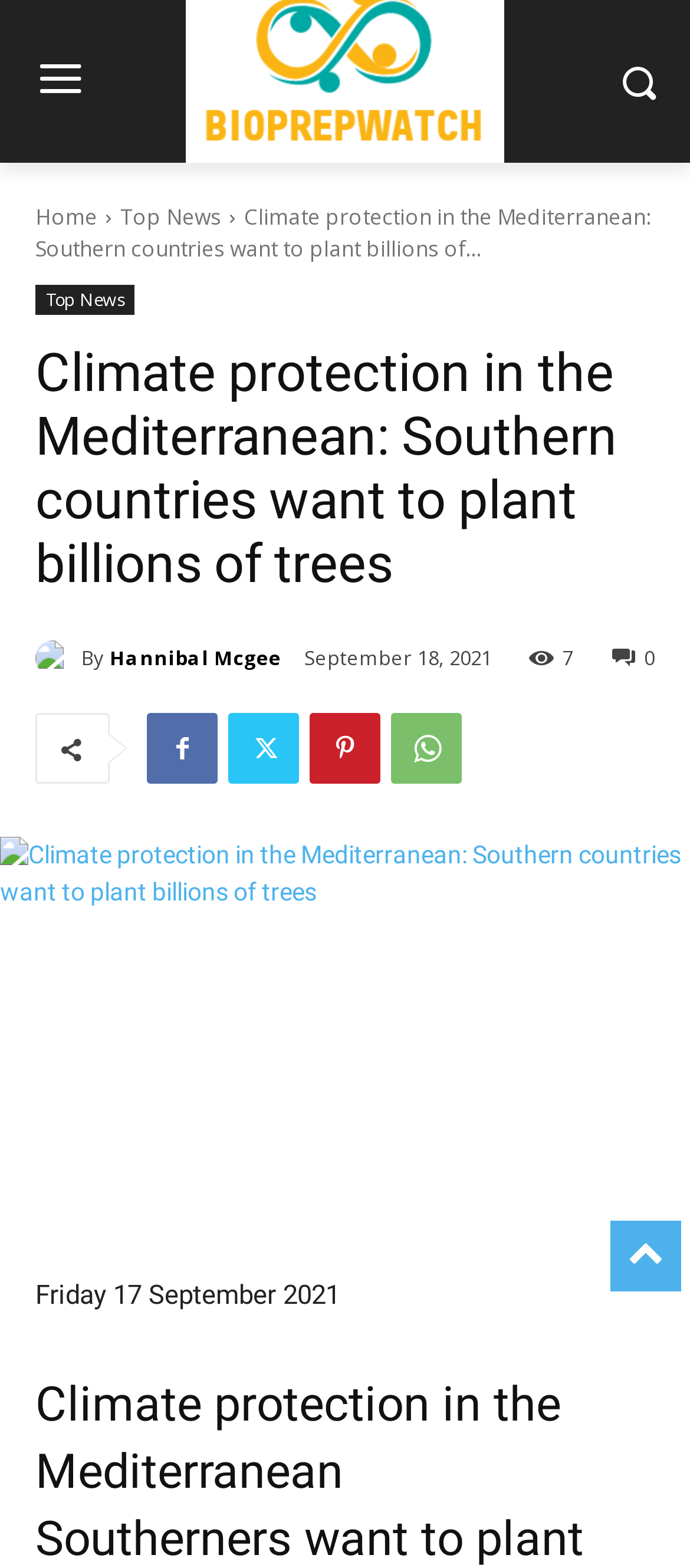Provide a comprehensive description of the webpage.

The webpage is about climate protection in the Mediterranean region, specifically focusing on Southern countries' efforts to plant billions of trees. At the top-right corner, there is a small image. Below it, there are three links: "Home", "Top News", and another "Top News" link. 

To the right of these links, there is a heading that summarizes the main topic of the webpage. Below the heading, there is a link to the author, Hannibal Mcgee, accompanied by a small image of the author. Next to the author's link, there is a "By" label, followed by another link to the author. 

On the same line, there is a timestamp indicating the publication date, September 18, 2021. At the top-right corner, there is a link with a number "0" and a small icon, and next to it, there is a text "7". 

Below these elements, there are four social media links, represented by icons. The main content of the webpage is a news article, which is also linked at the top of the page. The article's title is "Climate protection in the Mediterranean: Southern countries want to plant billions of trees". 

At the bottom of the page, there is a date label, "Friday 17 September 2021".